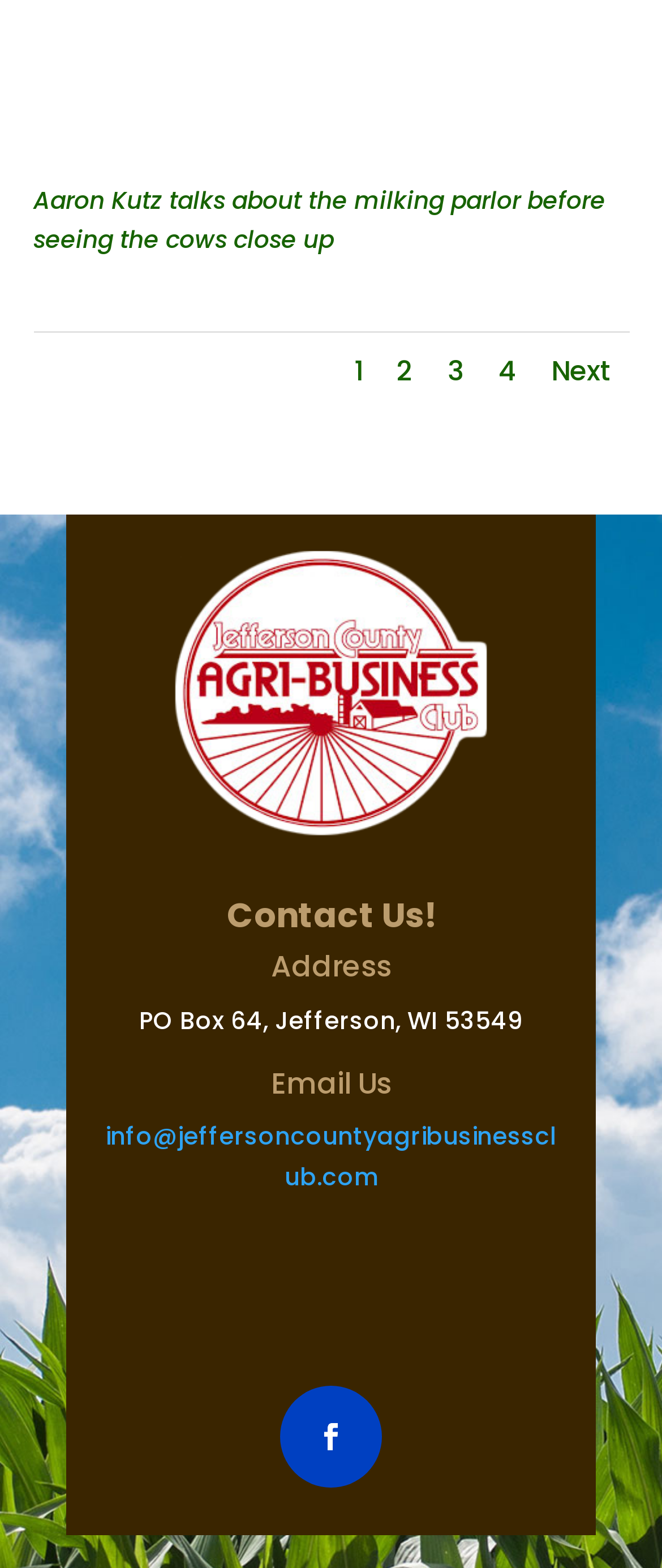Identify the bounding box for the UI element described as: "Next". Ensure the coordinates are four float numbers between 0 and 1, formatted as [left, top, right, bottom].

[0.832, 0.224, 0.924, 0.249]